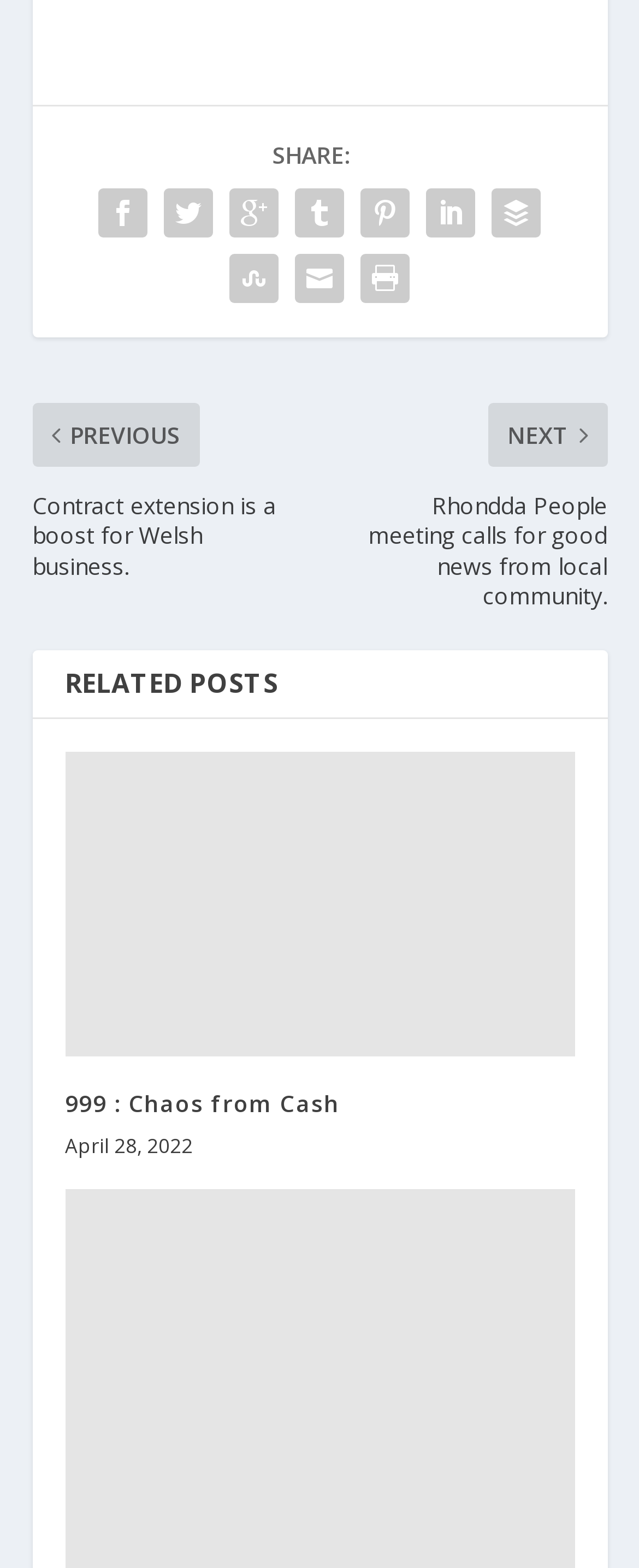What is the position of the 'Advertisement' link?
Can you provide a detailed and comprehensive answer to the question?

I examined the bounding box coordinates of the 'Advertisement' link and found that its y1 and y2 values are smaller than those of other elements, indicating that it is located at the top of the webpage. Its x1 and x2 values are also smaller than those of other elements, indicating that it is located on the left side of the webpage.